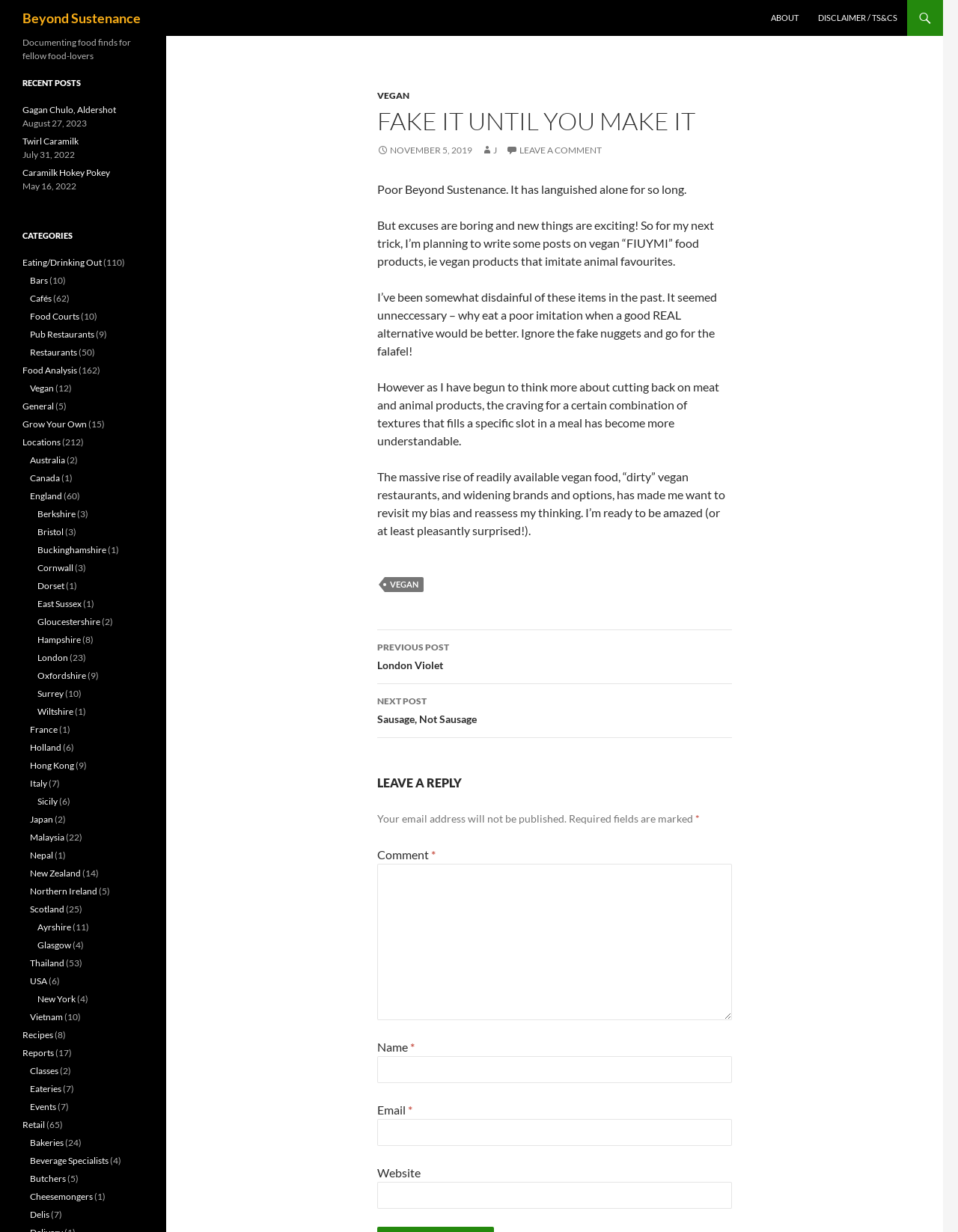Find the bounding box of the element with the following description: "parent_node: Email * aria-describedby="email-notes" name="email"". The coordinates must be four float numbers between 0 and 1, formatted as [left, top, right, bottom].

[0.394, 0.908, 0.764, 0.93]